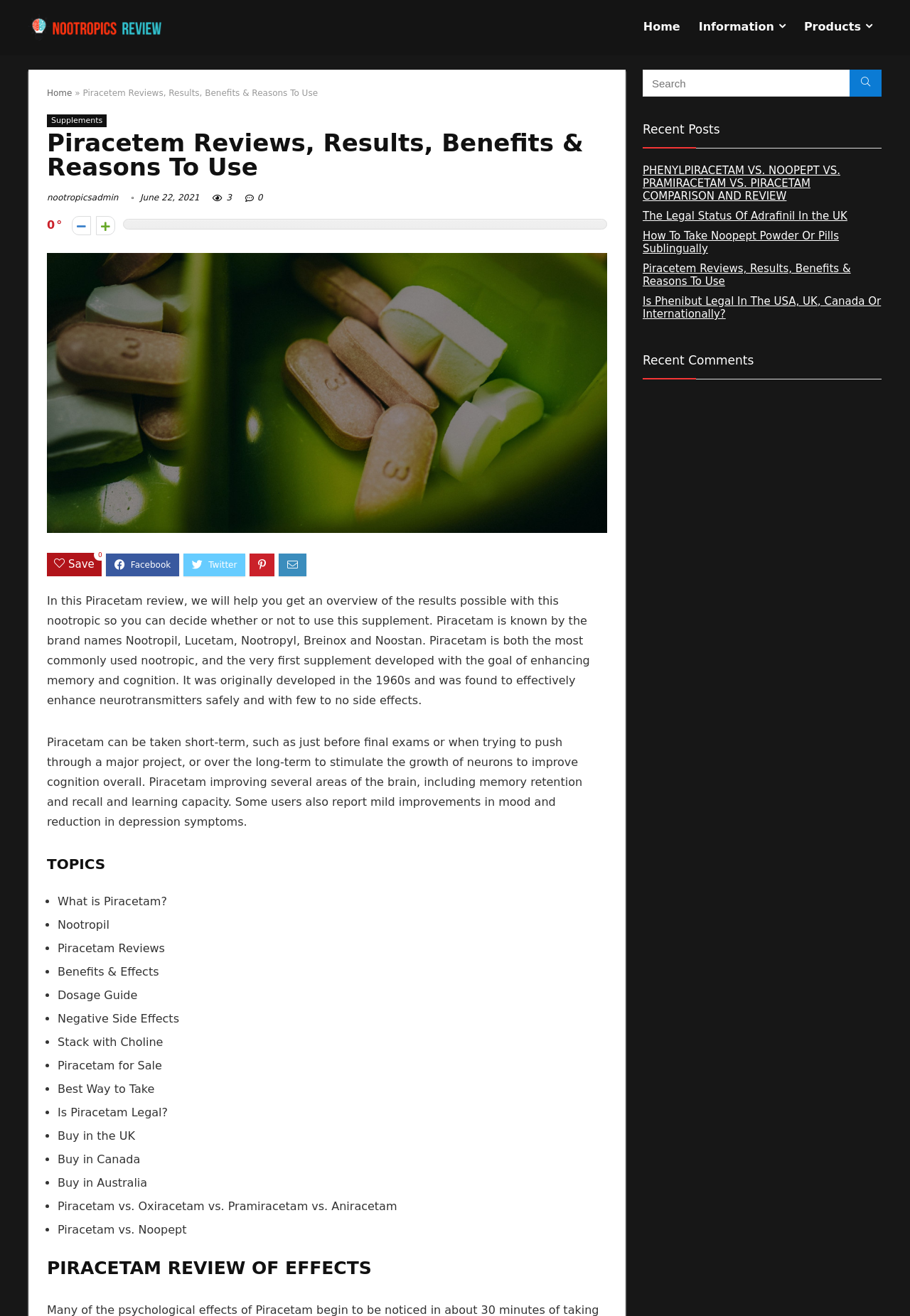Please provide a brief answer to the following inquiry using a single word or phrase:
What is the topic of the review on this webpage?

Piracetam